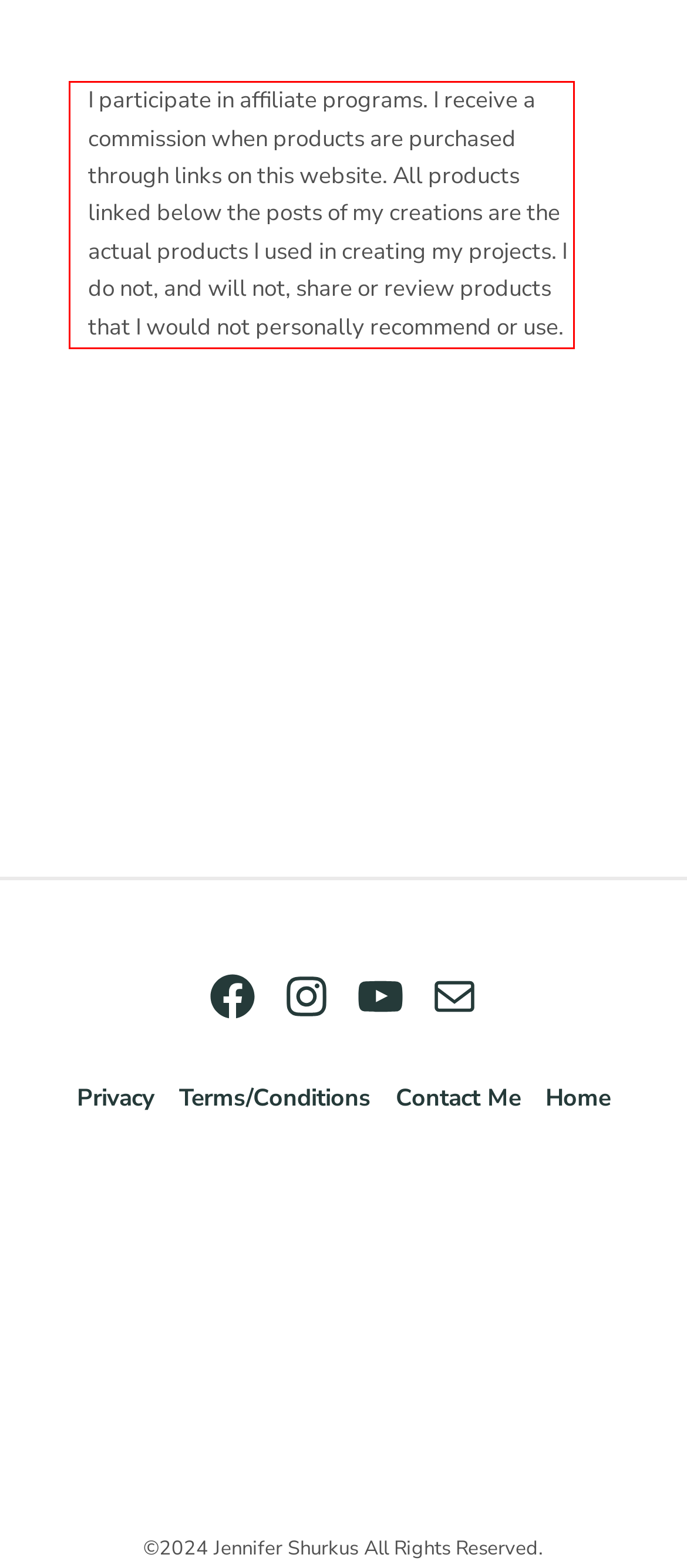Please look at the webpage screenshot and extract the text enclosed by the red bounding box.

I participate in affiliate programs. I receive a commission when products are purchased through links on this website. All products linked below the posts of my creations are the actual products I used in creating my projects. I do not, and will not, share or review products that I would not personally recommend or use.